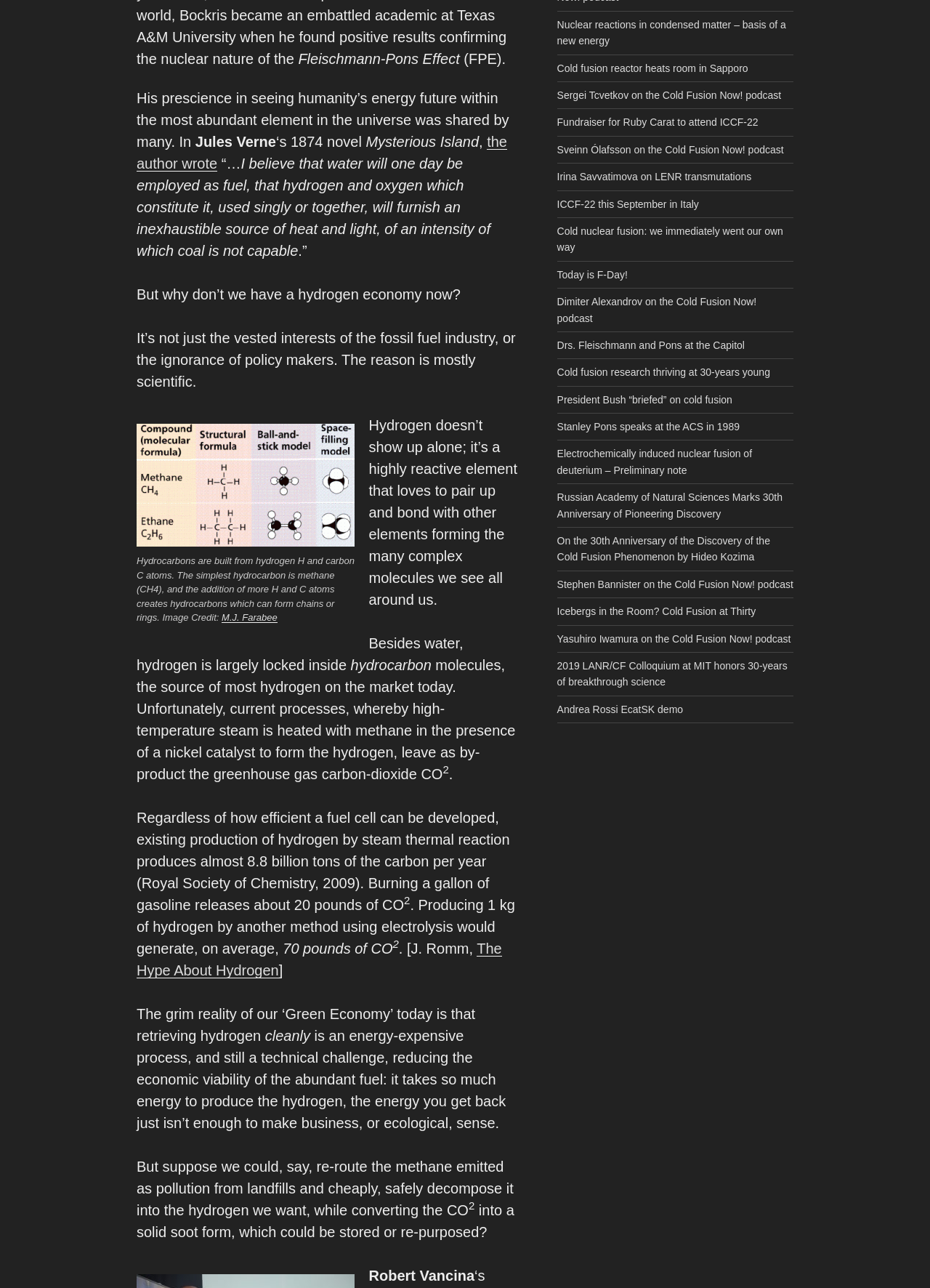Bounding box coordinates should be in the format (top-left x, top-left y, bottom-right x, bottom-right y) and all values should be floating point numbers between 0 and 1. Determine the bounding box coordinate for the UI element described as: M.J. Farabee

[0.238, 0.475, 0.298, 0.484]